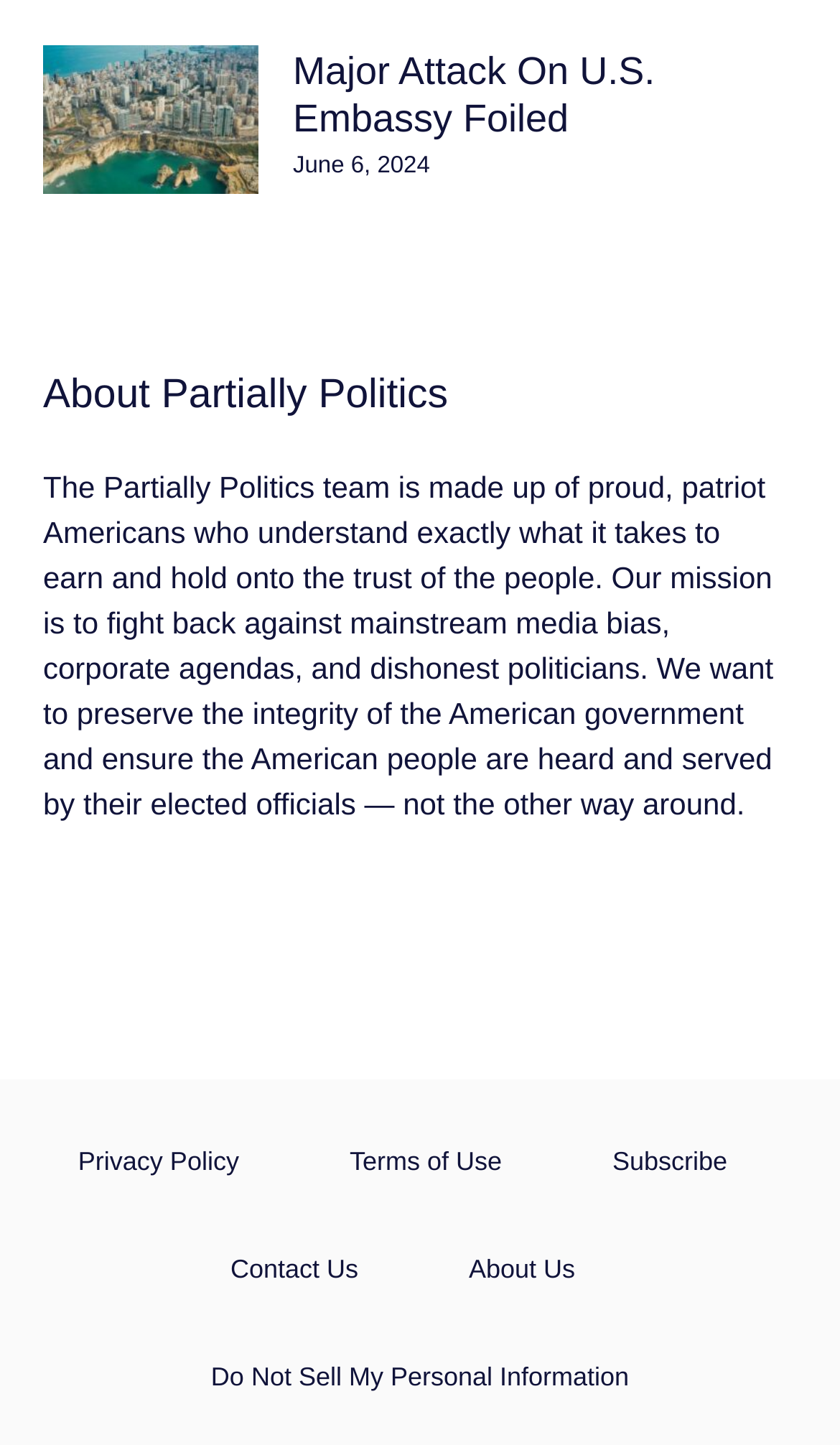Analyze the image and deliver a detailed answer to the question: What are the options available at the bottom of the webpage?

I determined the answer by looking at the link elements at the bottom of the webpage with the corresponding text, which are likely to be the options available to the user.